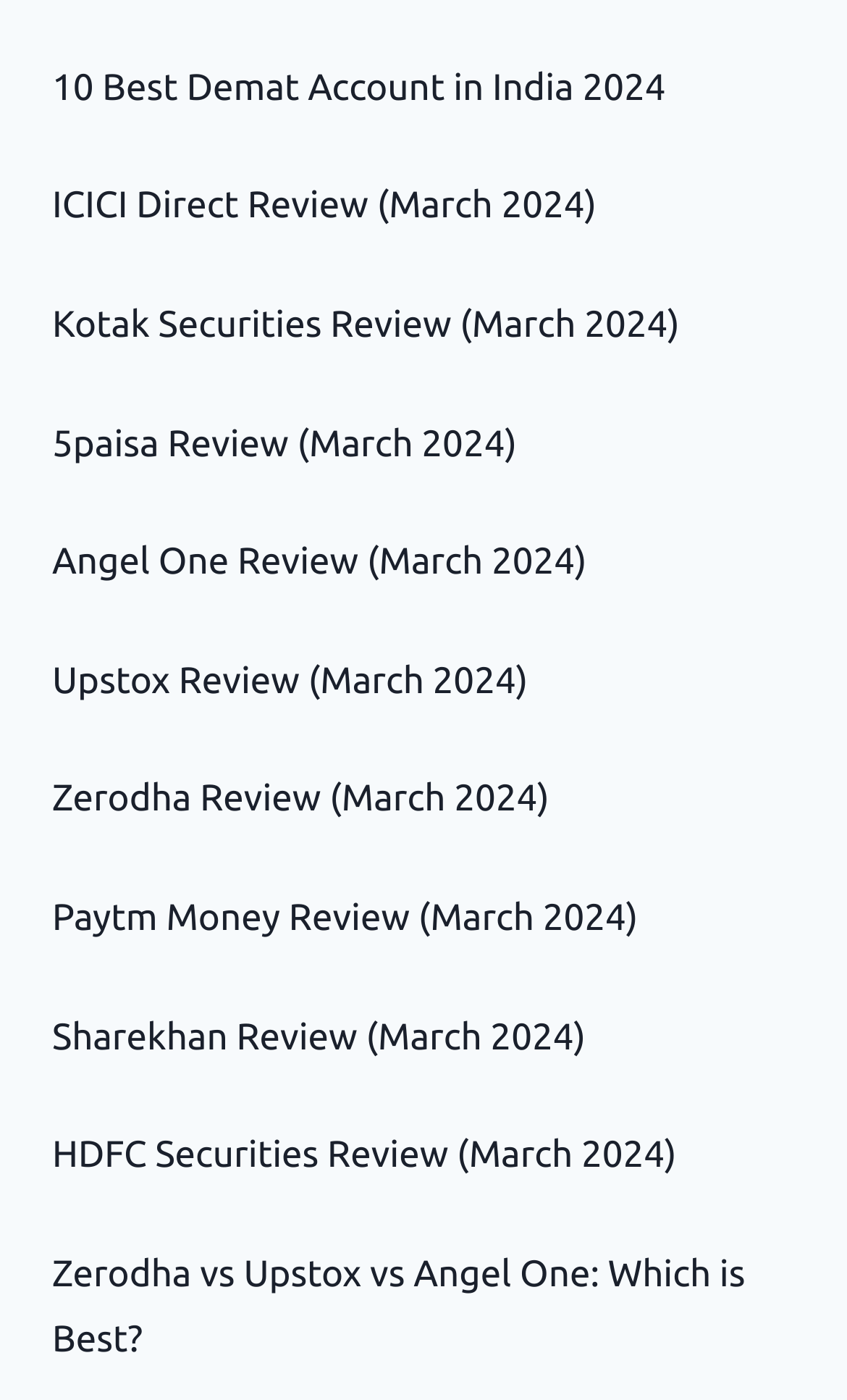What is the time frame for the reviews listed on the webpage?
Can you provide an in-depth and detailed response to the question?

All the review links on the webpage have 'March 2024' in their titles, indicating that the reviews are current as of March 2024.